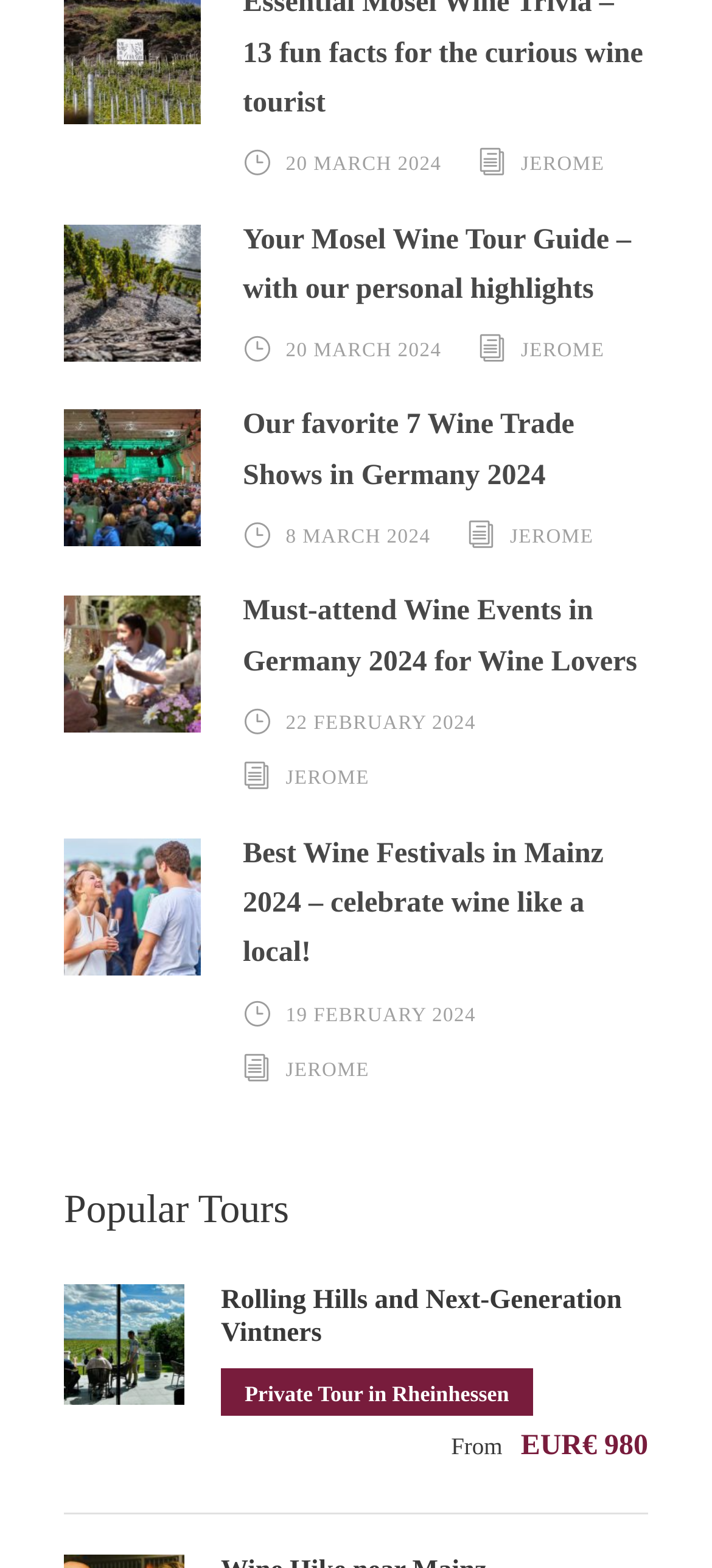Determine the bounding box coordinates of the clickable element necessary to fulfill the instruction: "Check the price of the private tour in EUR". Provide the coordinates as four float numbers within the 0 to 1 range, i.e., [left, top, right, bottom].

[0.731, 0.912, 0.91, 0.932]